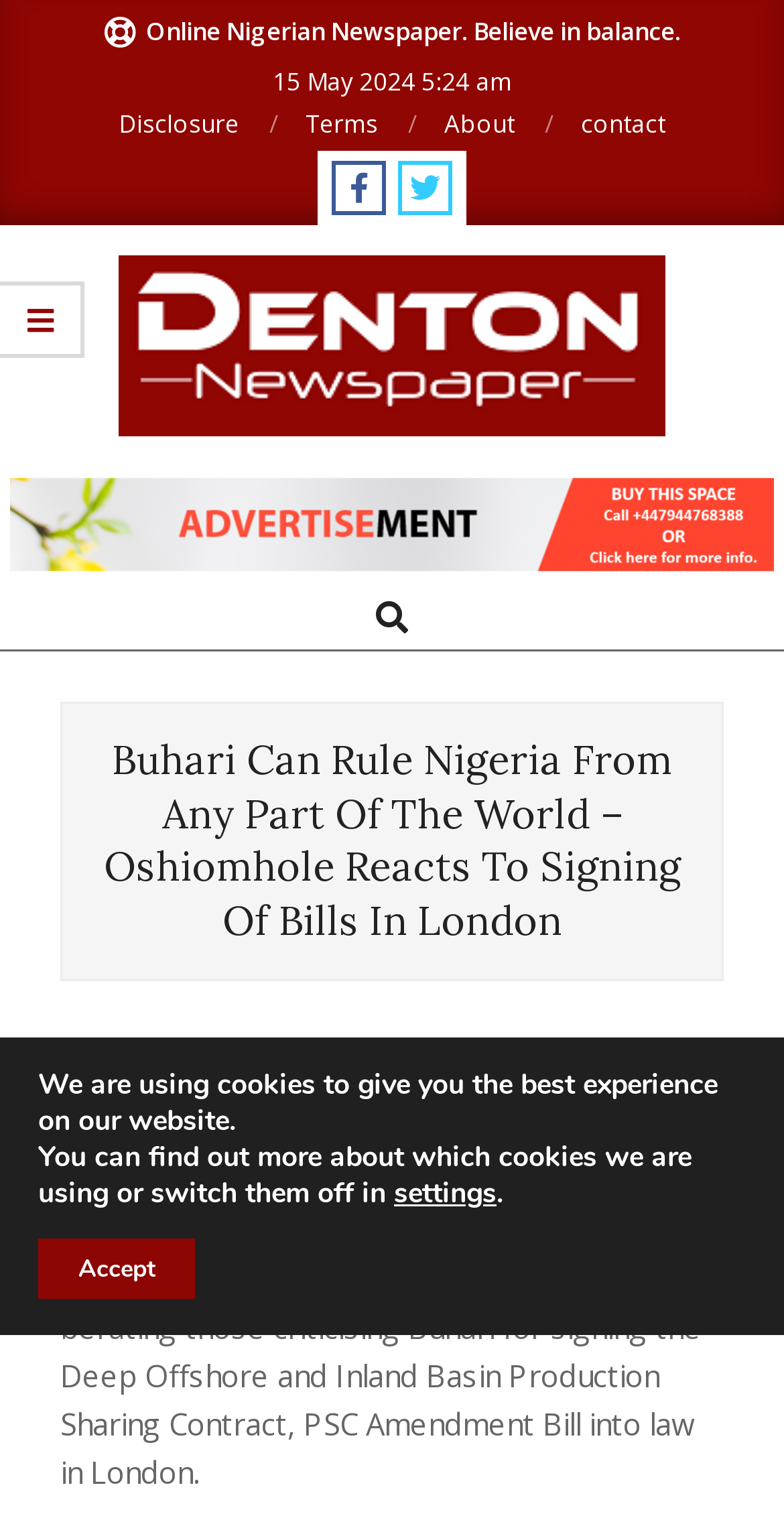Please locate the bounding box coordinates of the element that should be clicked to achieve the given instruction: "Click on the 'Disclosure' link".

[0.151, 0.07, 0.305, 0.093]